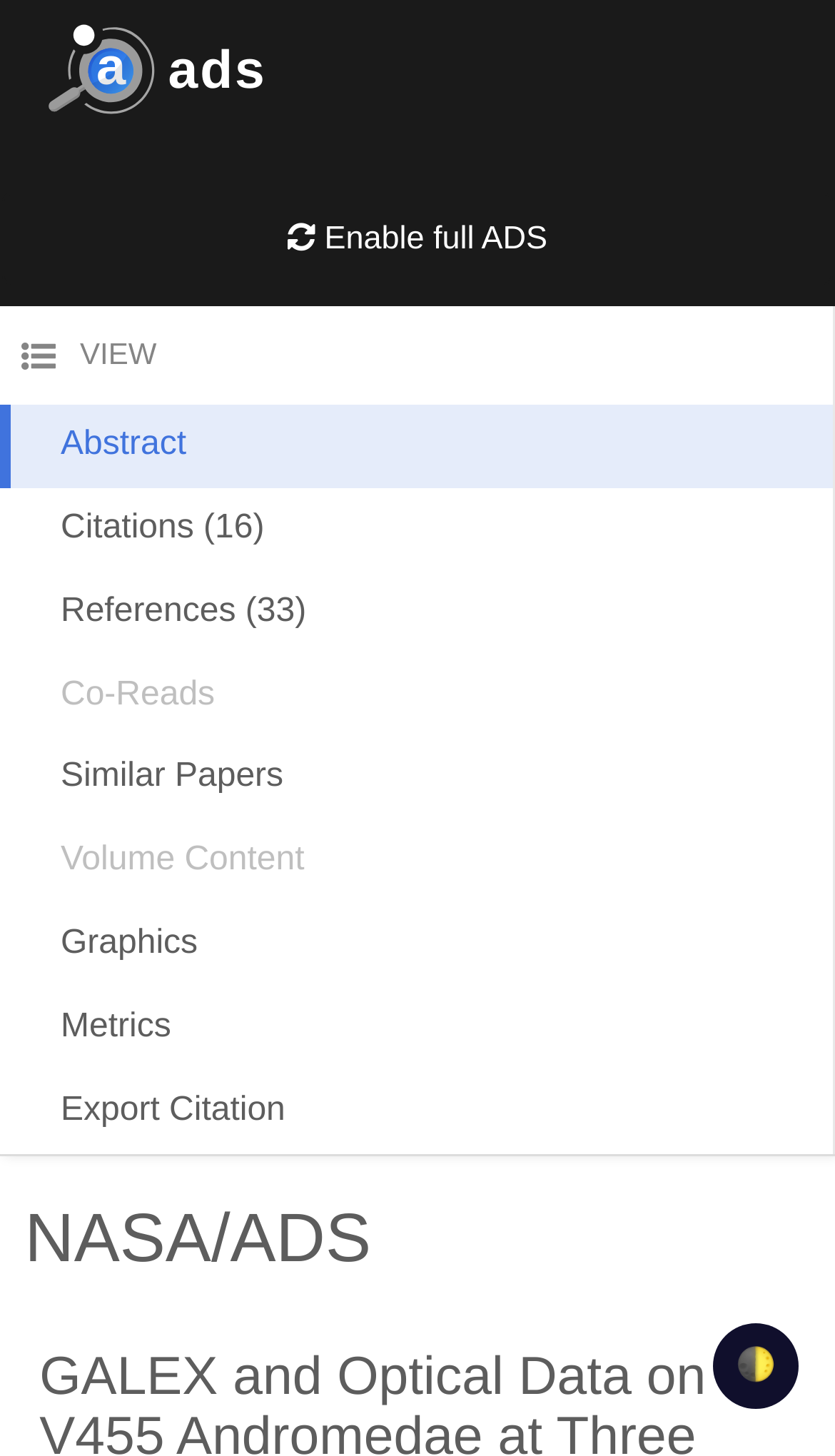Identify the bounding box for the described UI element: "Enable full ADS".

[0.003, 0.132, 0.997, 0.195]